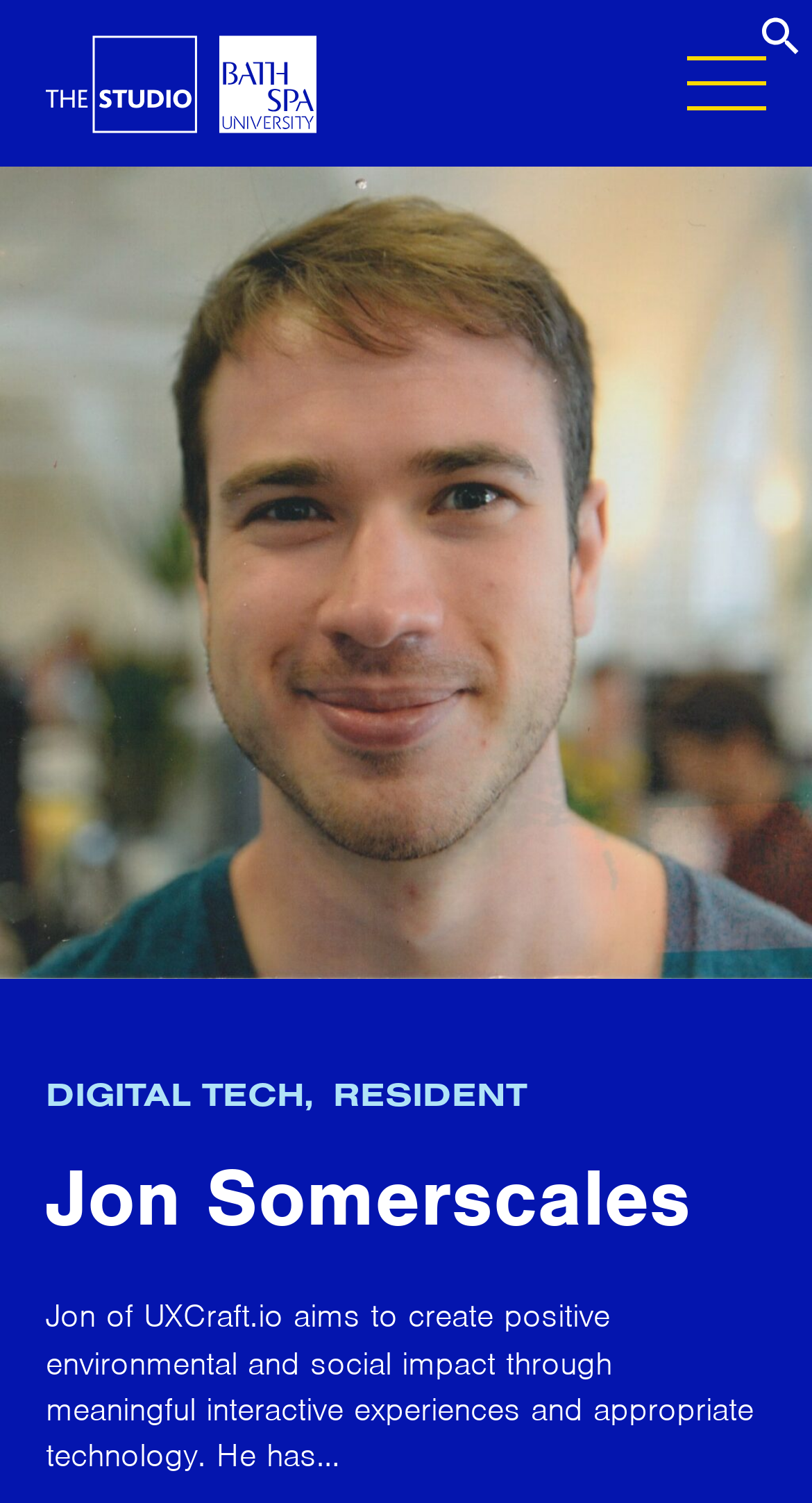Please give a concise answer to this question using a single word or phrase: 
What is the name of the person on this webpage?

Jon Somerscales